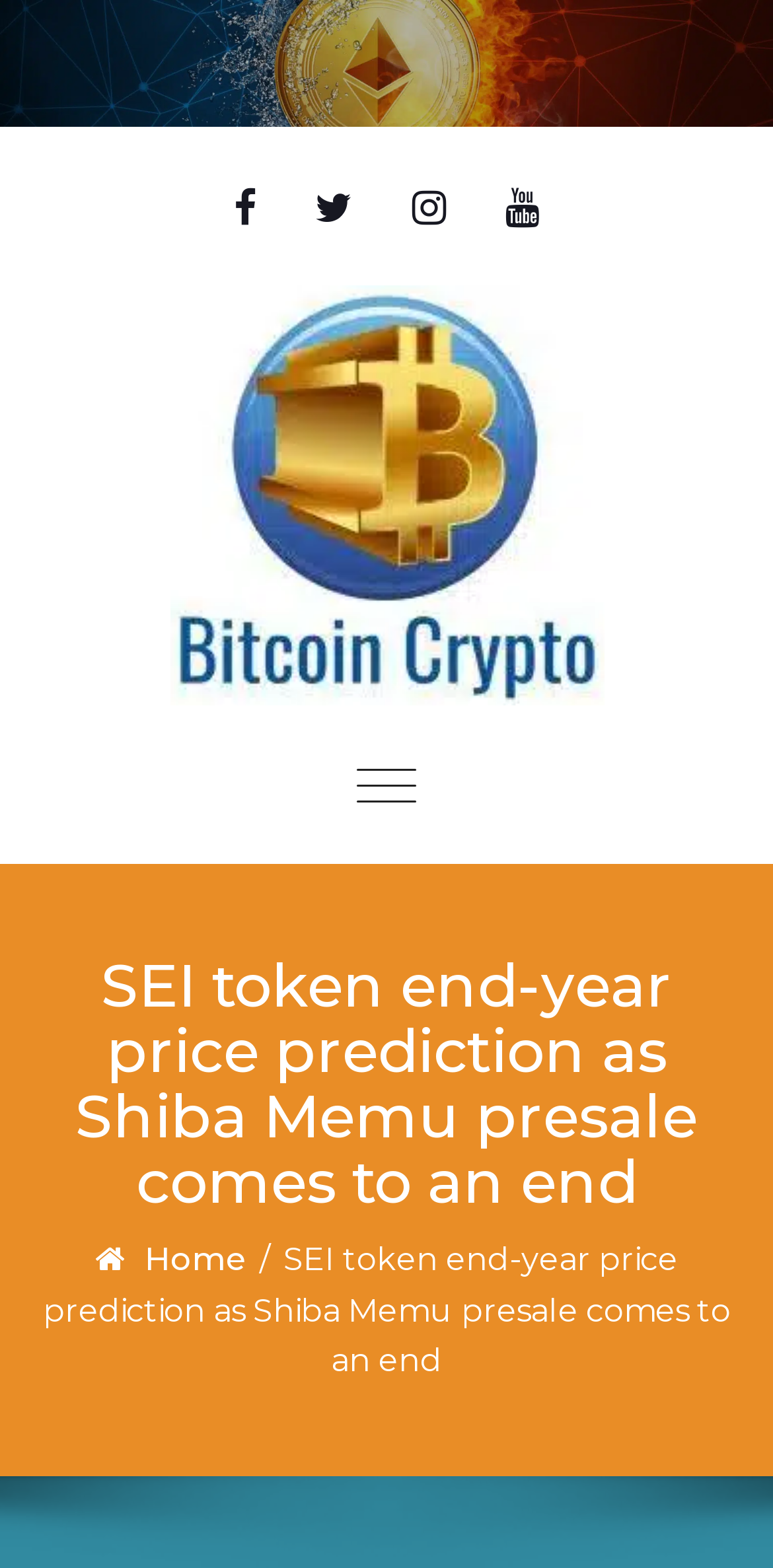What is the name of the presale mentioned in the article? Analyze the screenshot and reply with just one word or a short phrase.

Shiba Memu presale